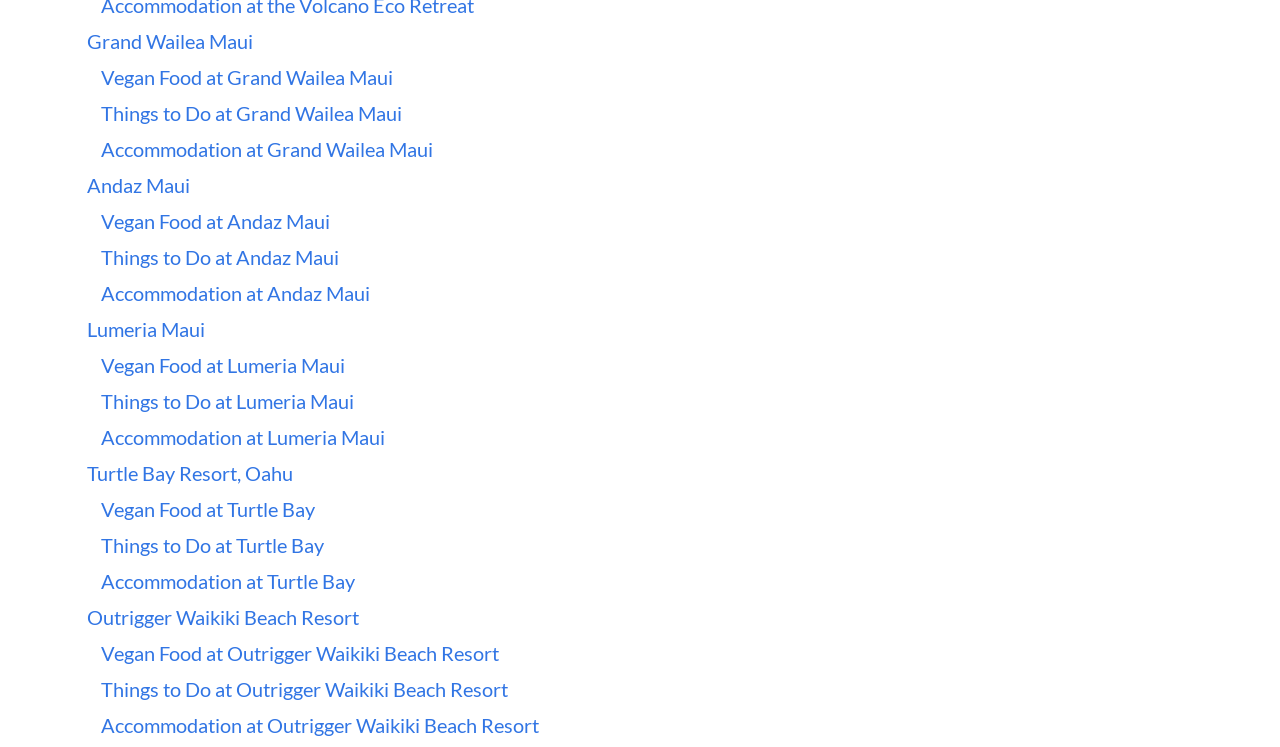Can you pinpoint the bounding box coordinates for the clickable element required for this instruction: "visit Statcore homepage"? The coordinates should be four float numbers between 0 and 1, i.e., [left, top, right, bottom].

None